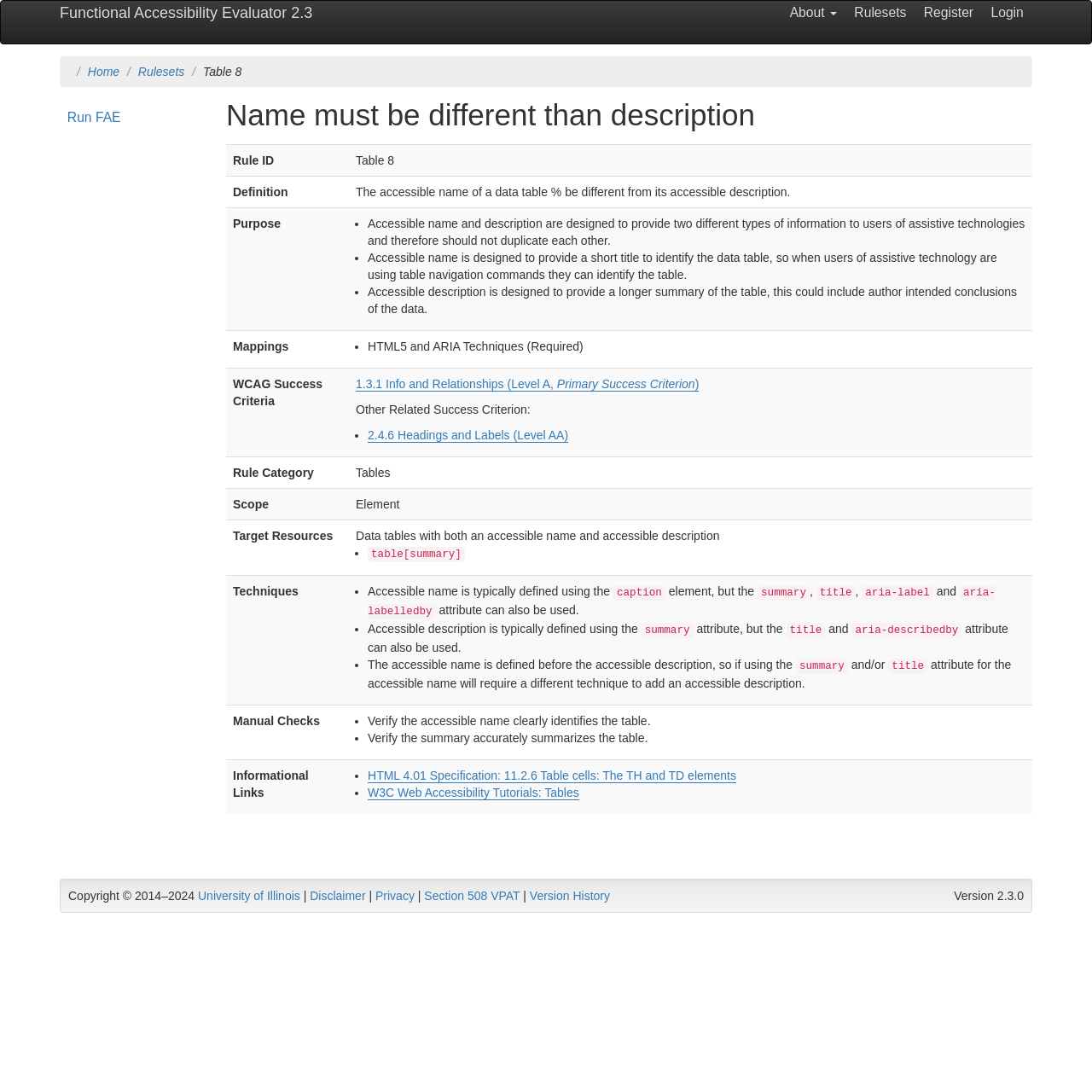Determine the bounding box coordinates for the region that must be clicked to execute the following instruction: "Click the 'About' button".

[0.715, 0.001, 0.774, 0.023]